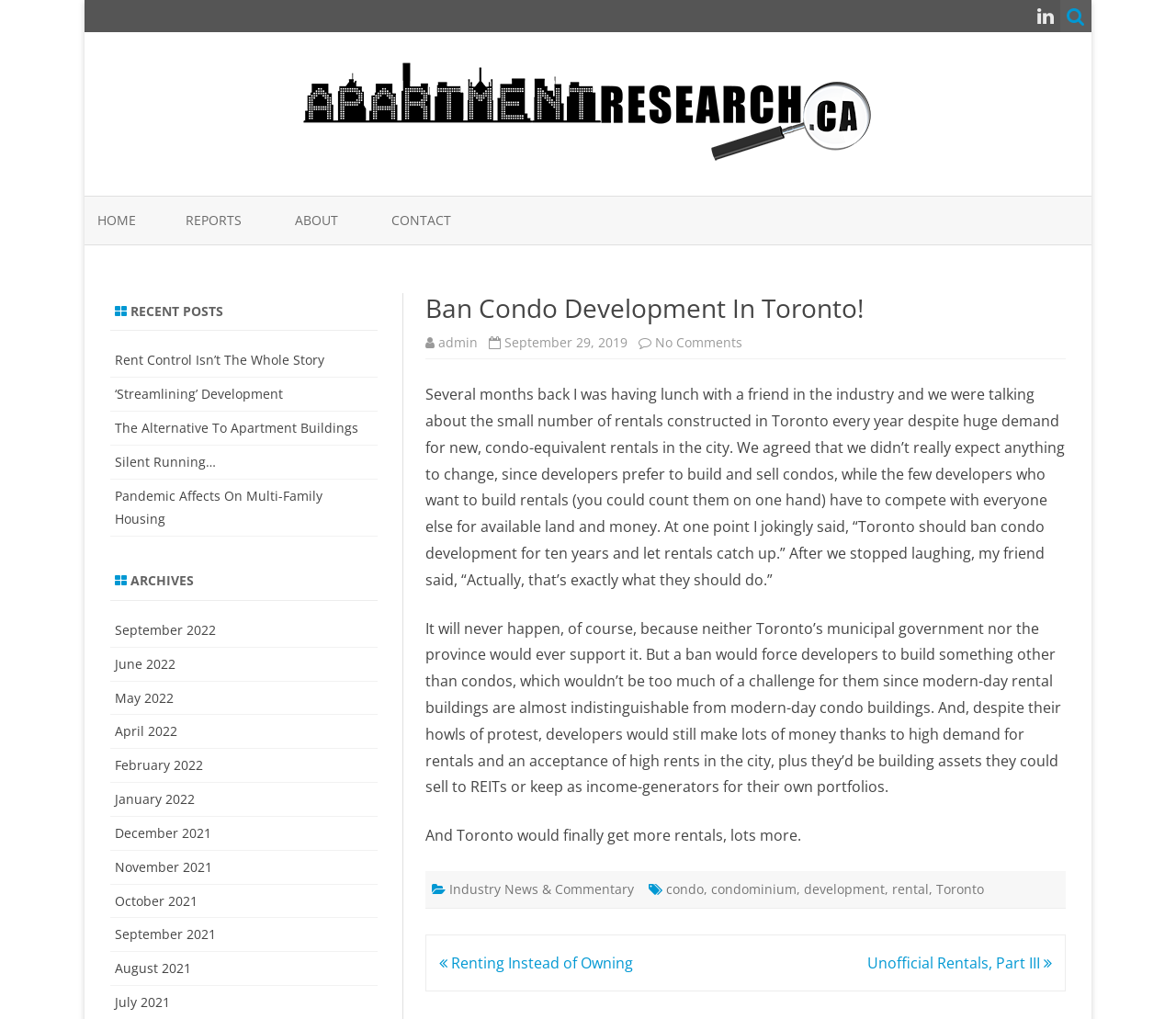What is the category of the article?
Based on the content of the image, thoroughly explain and answer the question.

The category of the article can be found in the footer section of the webpage, which is 'Industry News & Commentary'.